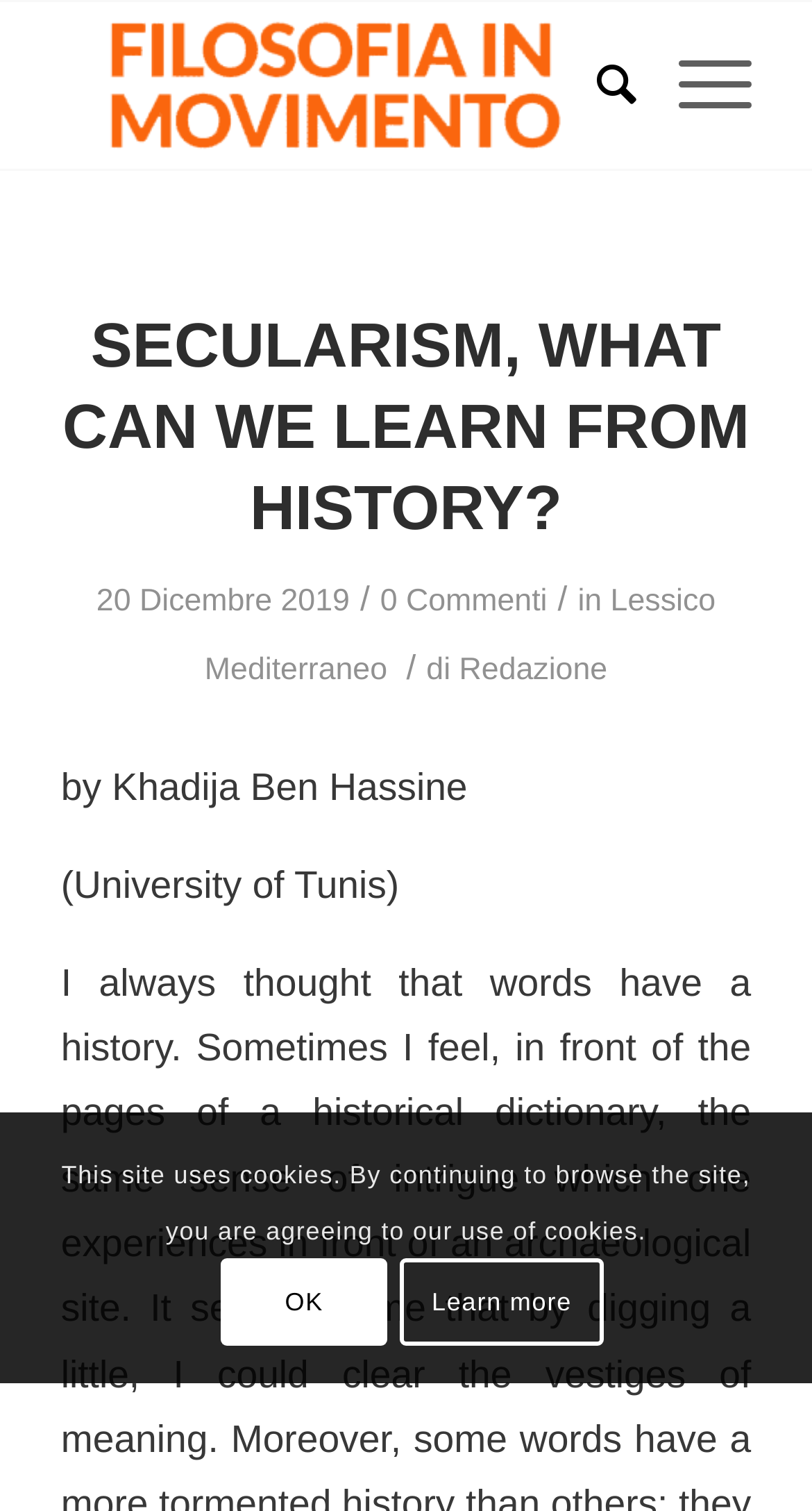How many comments does the article have?
Please utilize the information in the image to give a detailed response to the question.

I found the number of comments by looking at the link '0 Commenti' in the header section, which indicates the number of comments on the article.